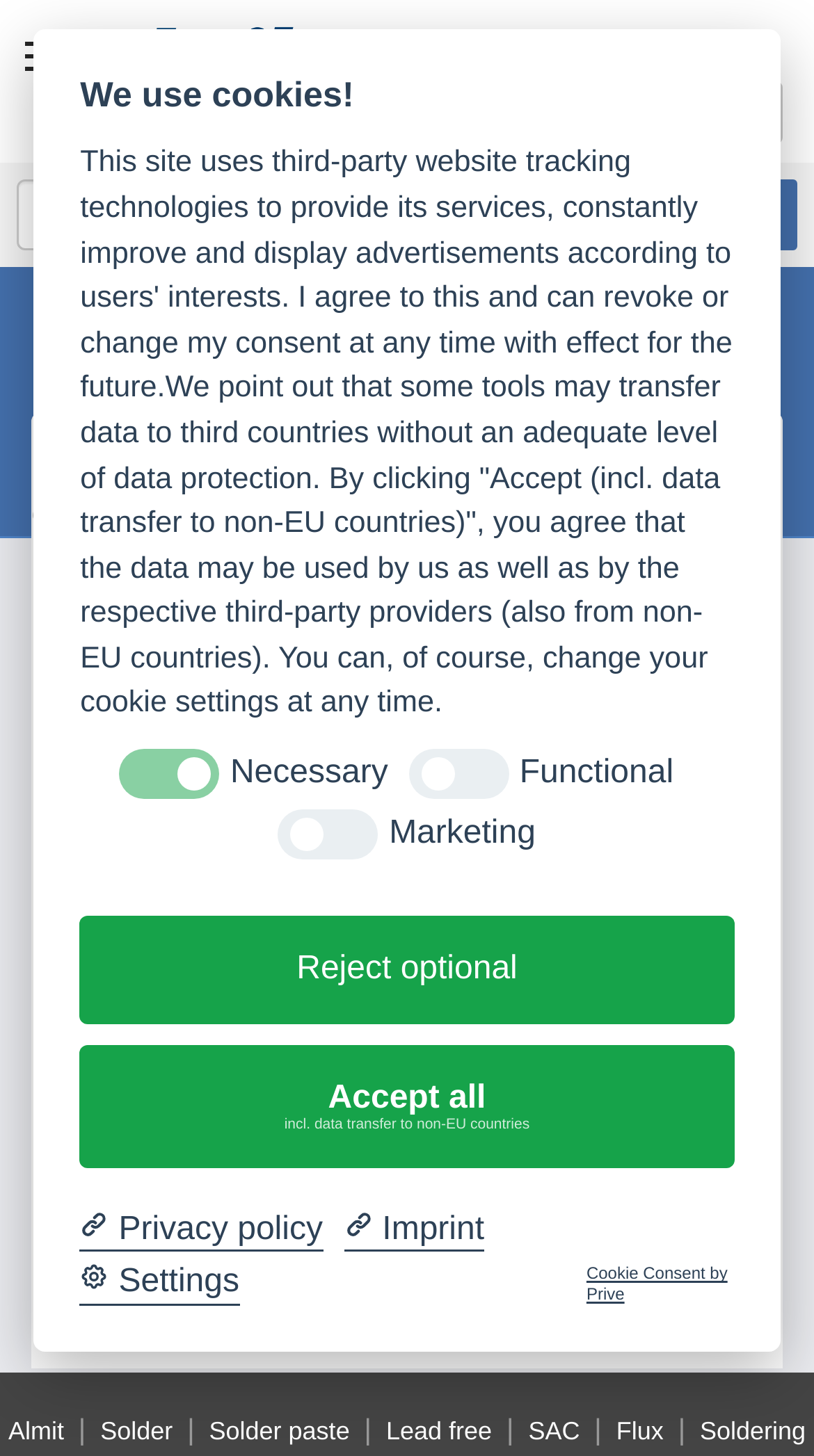Given the element description, predict the bounding box coordinates in the format (top-left x, top-left y, bottom-right x, bottom-right y). Make sure all values are between 0 and 1. Here is the element description: Shop

[0.0, 0.177, 1.0, 0.241]